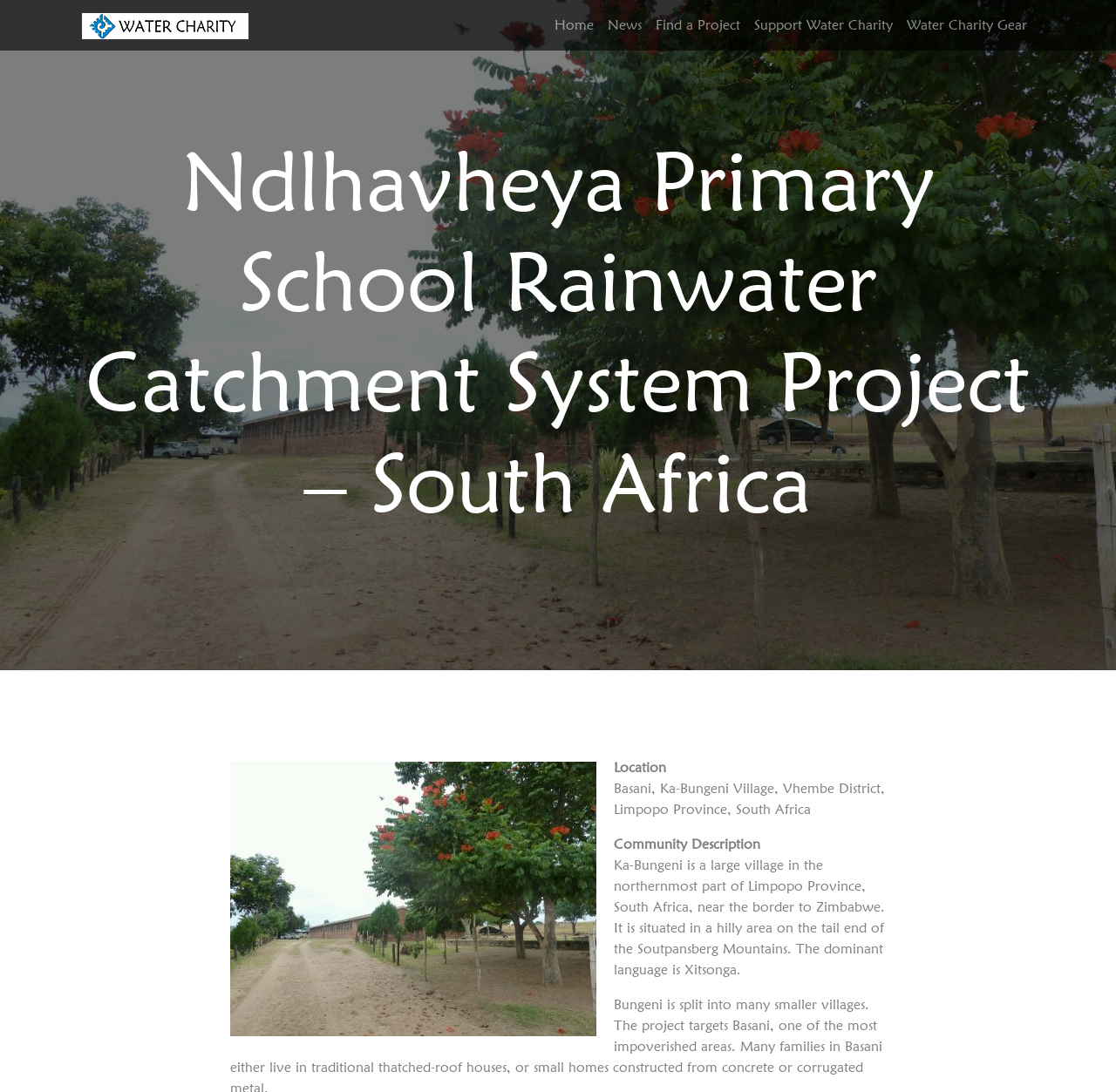Identify the bounding box of the HTML element described here: "parent_node: Home". Provide the coordinates as four float numbers between 0 and 1: [left, top, right, bottom].

[0.073, 0.006, 0.434, 0.04]